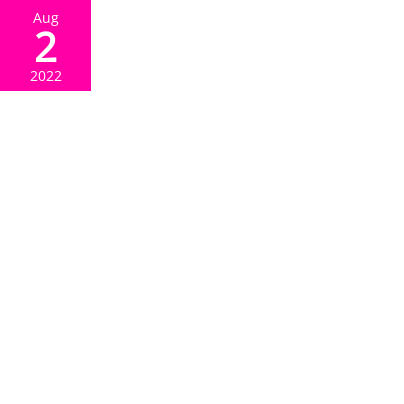What is the urban setting depicted in the image?
Provide a short answer using one word or a brief phrase based on the image.

Singapore